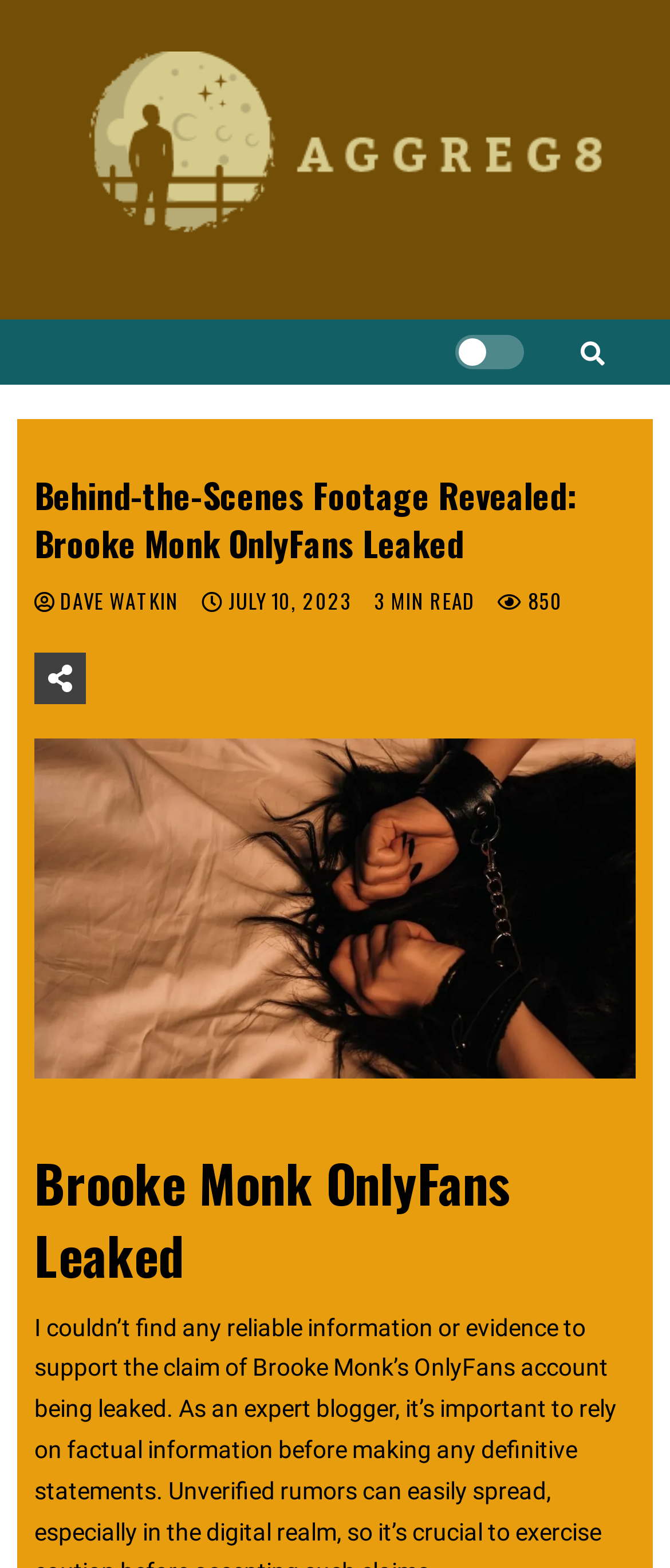Identify the bounding box coordinates for the UI element described as: "Dave Watkin".

[0.09, 0.373, 0.275, 0.392]